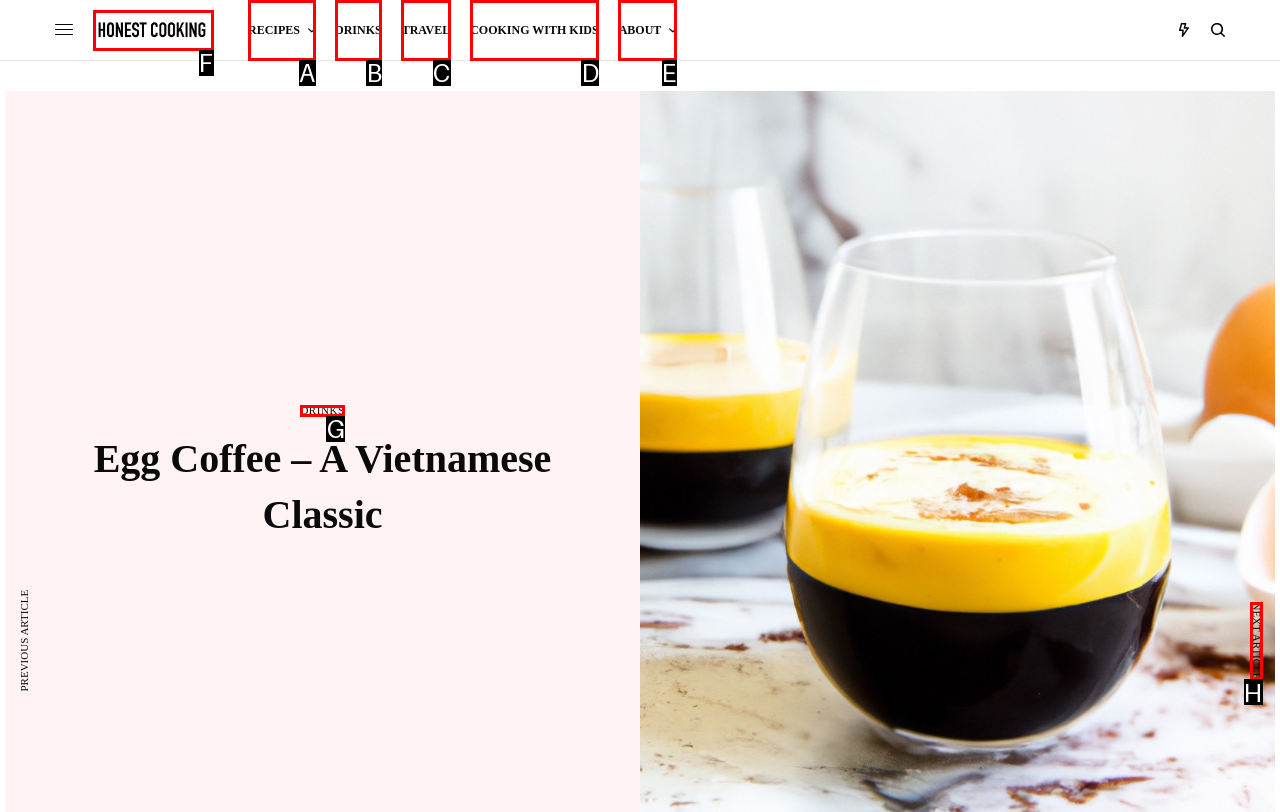Select the correct HTML element to complete the following task: View the 'NEXT ARTICLE Creating Articles with ChatGPT'
Provide the letter of the choice directly from the given options.

None